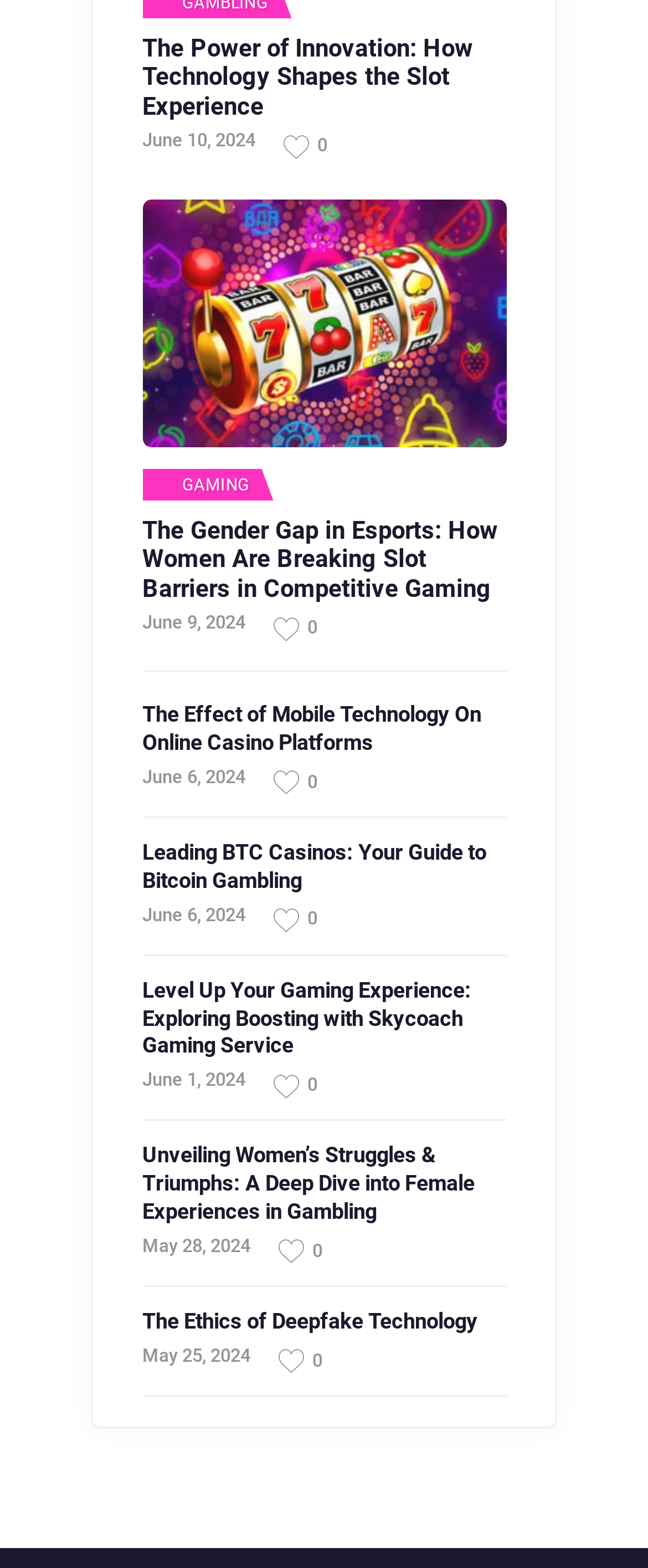Determine the bounding box coordinates of the section I need to click to execute the following instruction: "Learn about leading BTC casinos". Provide the coordinates as four float numbers between 0 and 1, i.e., [left, top, right, bottom].

[0.219, 0.535, 0.781, 0.571]